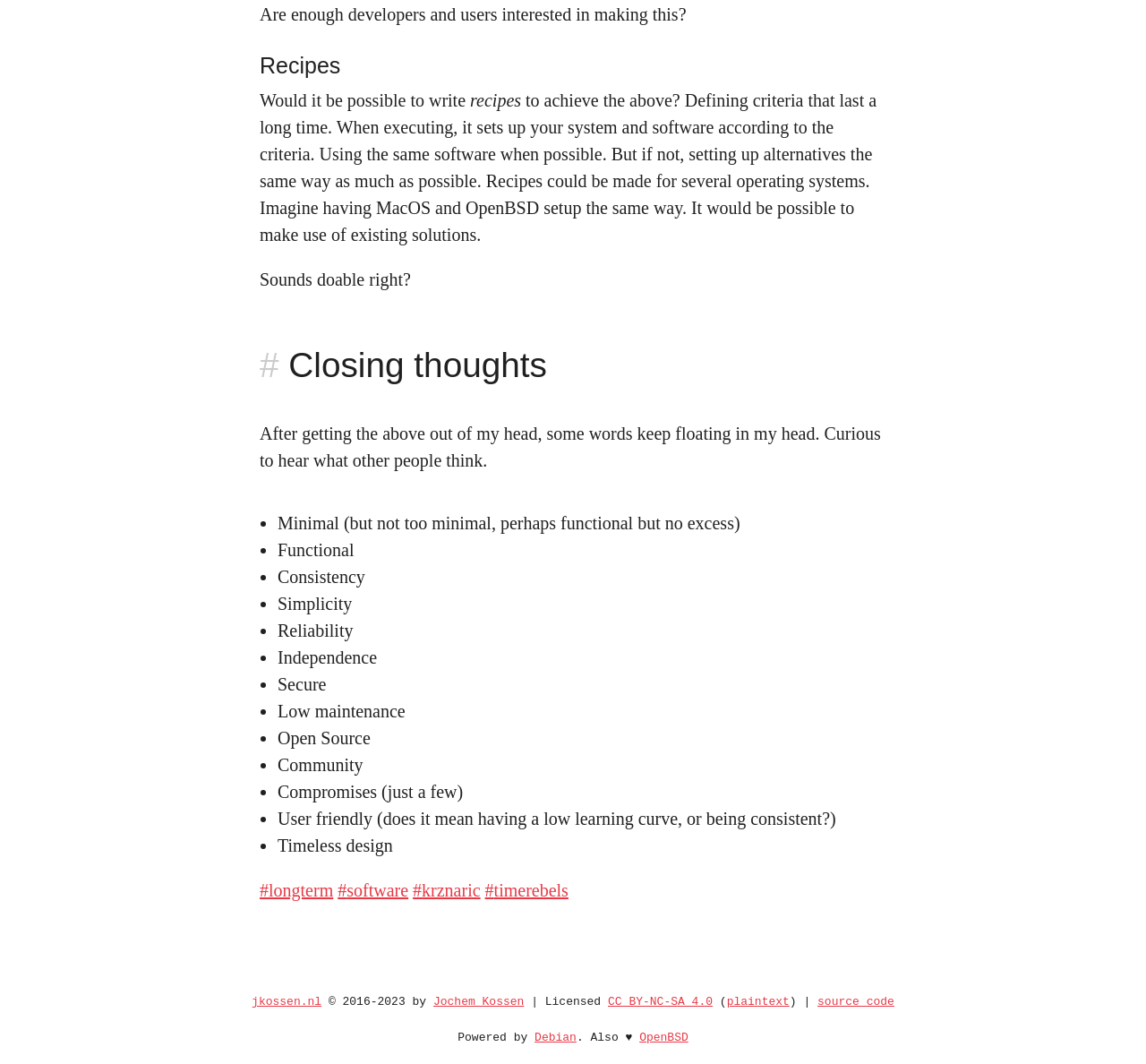What is the author's tone in the webpage?
Answer the question with as much detail as you can, using the image as a reference.

The author's tone in the webpage appears to be inquisitive, as they ask questions like 'Are enough developers and users interested in making this?' and 'Sounds doable right?', which suggests that they are exploring an idea and seeking feedback or opinions from others.